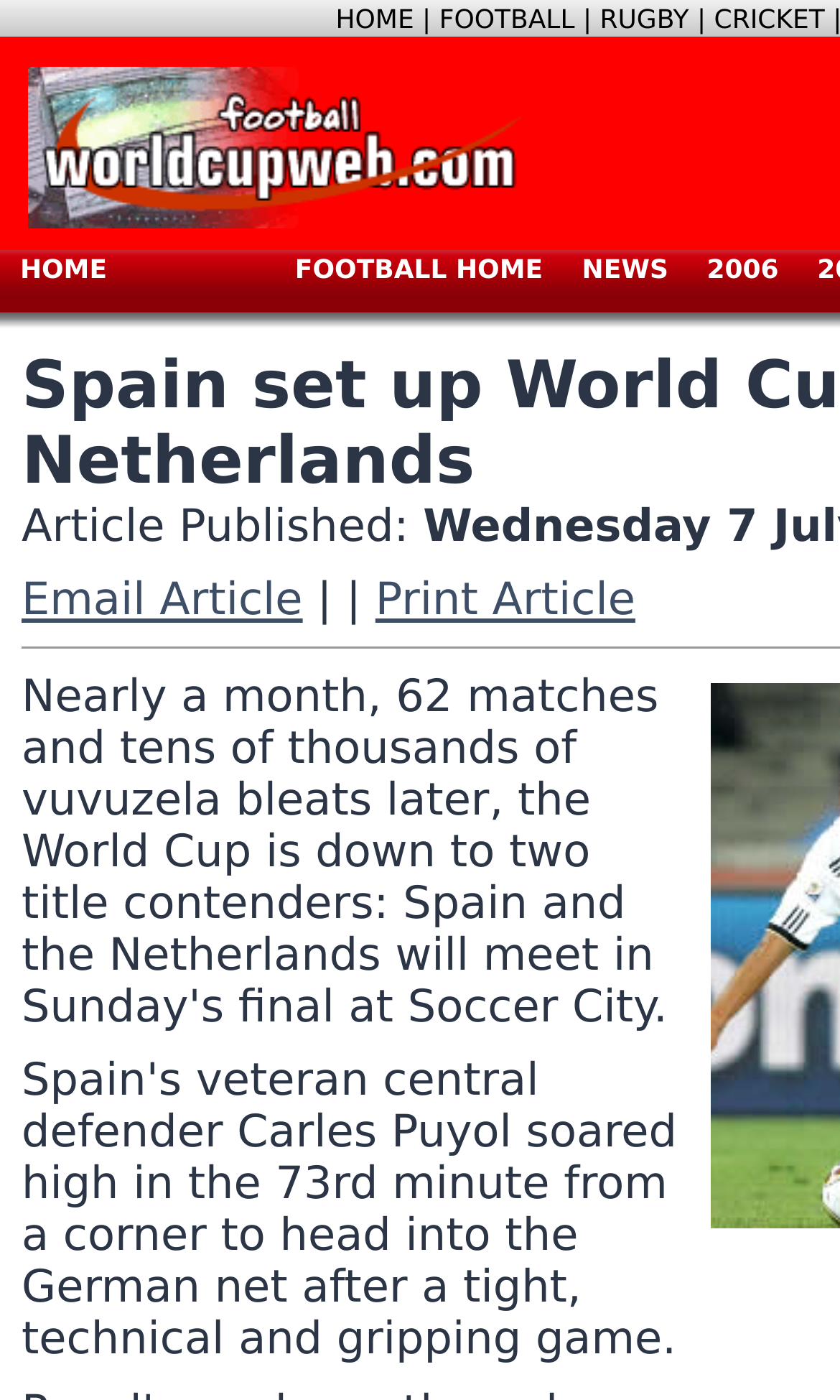Determine the bounding box coordinates for the area that needs to be clicked to fulfill this task: "email article". The coordinates must be given as four float numbers between 0 and 1, i.e., [left, top, right, bottom].

[0.026, 0.409, 0.36, 0.446]